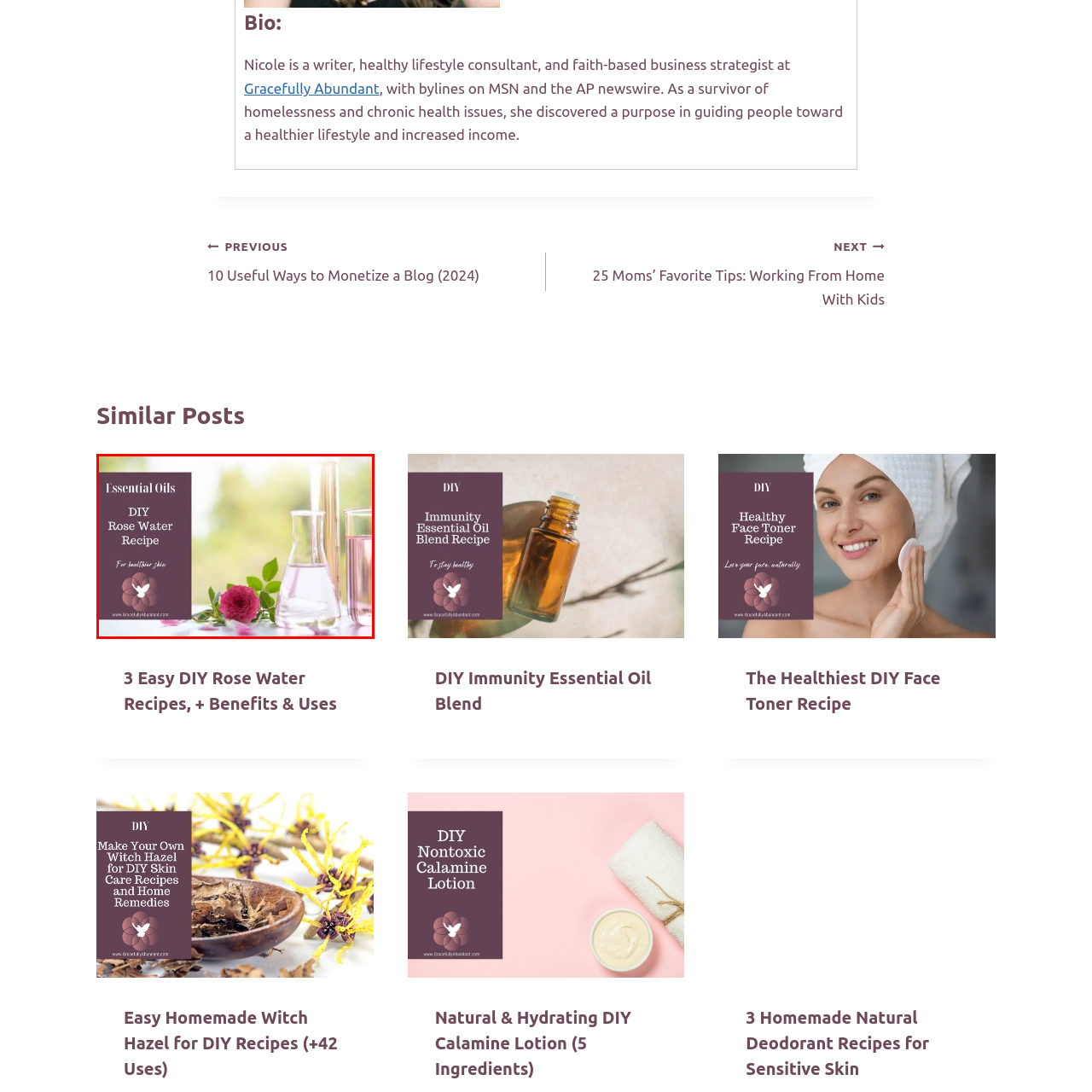Explain comprehensively what is shown in the image marked by the red outline.

The image features a serene setup for a DIY rose water recipe, emphasizing the use of essential oils. On one side of the image, there's a stylish text overlay reading "Essential Oils" at the top, followed by "DIY Rose Water Recipe" prominently displayed. Below this, the phrase "For healthier skin" invites viewers to explore the skin benefits of rose water. 

The background displays beautifully arranged glassware, including elegant beakers and a soft-focus backdrop of greenery, creating a tranquil atmosphere. A fresh rose and some petals enhance the aesthetic, adding a touch of natural beauty. The source of the recipe is also included: "www.gracefullyabundant.com," linking it to a resource for crafting healthier skin remedies. Overall, the image combines charm with practicality, encouraging engagement with natural wellness solutions.